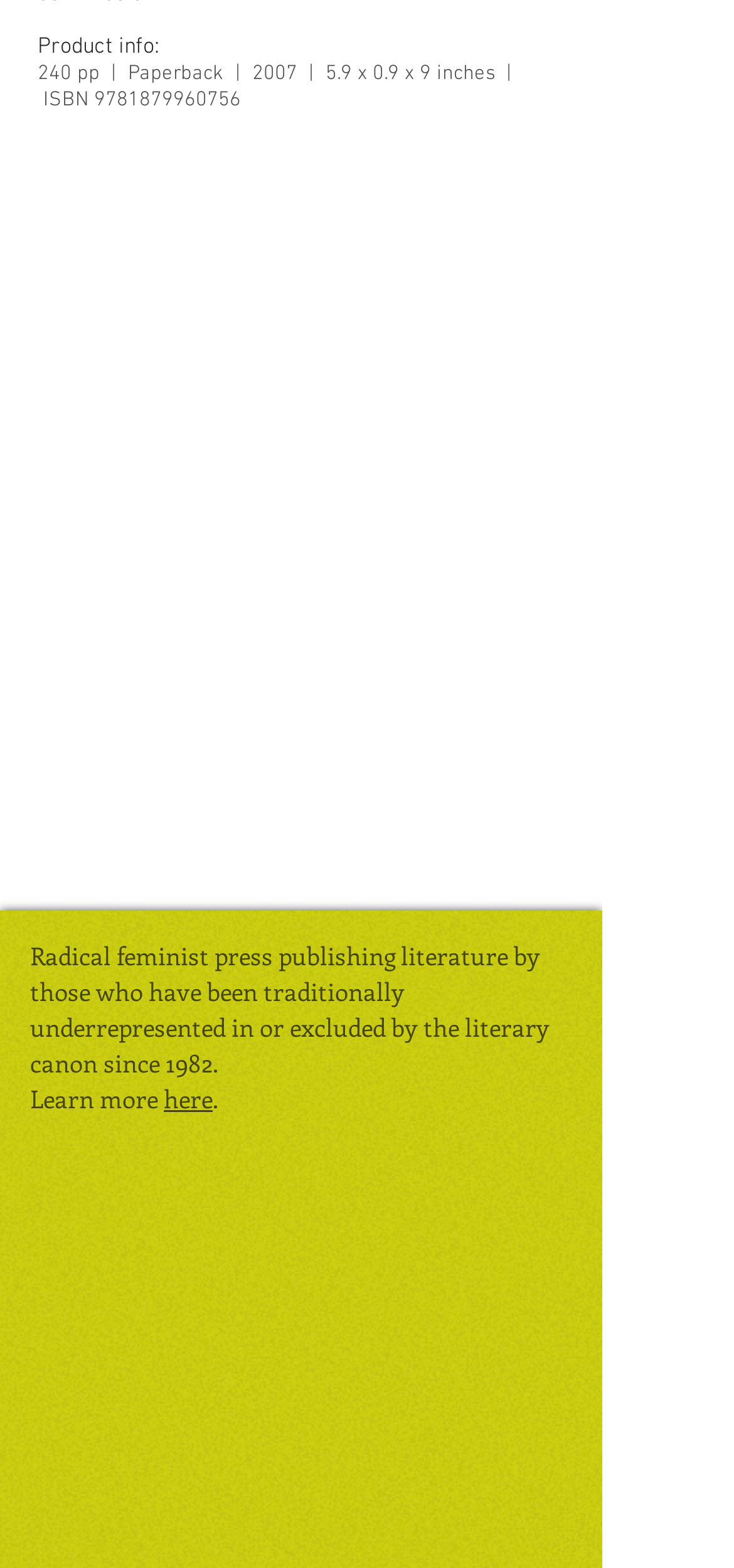Respond with a single word or phrase to the following question: What can be learned more about?

The radical feminist press